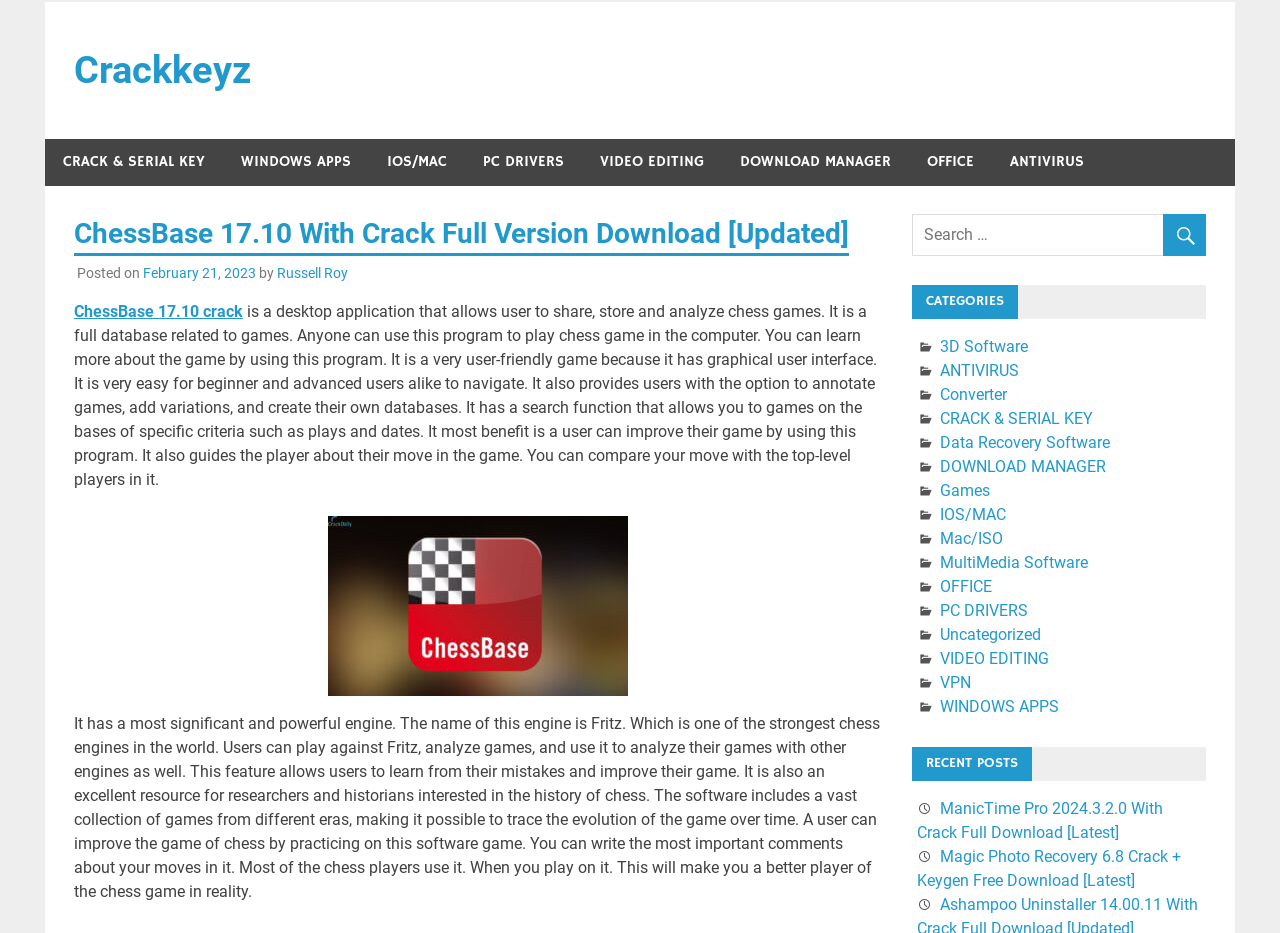Locate the bounding box coordinates of the element I should click to achieve the following instruction: "Click on the 'ChessBase 17.10 crack' link".

[0.058, 0.324, 0.19, 0.344]